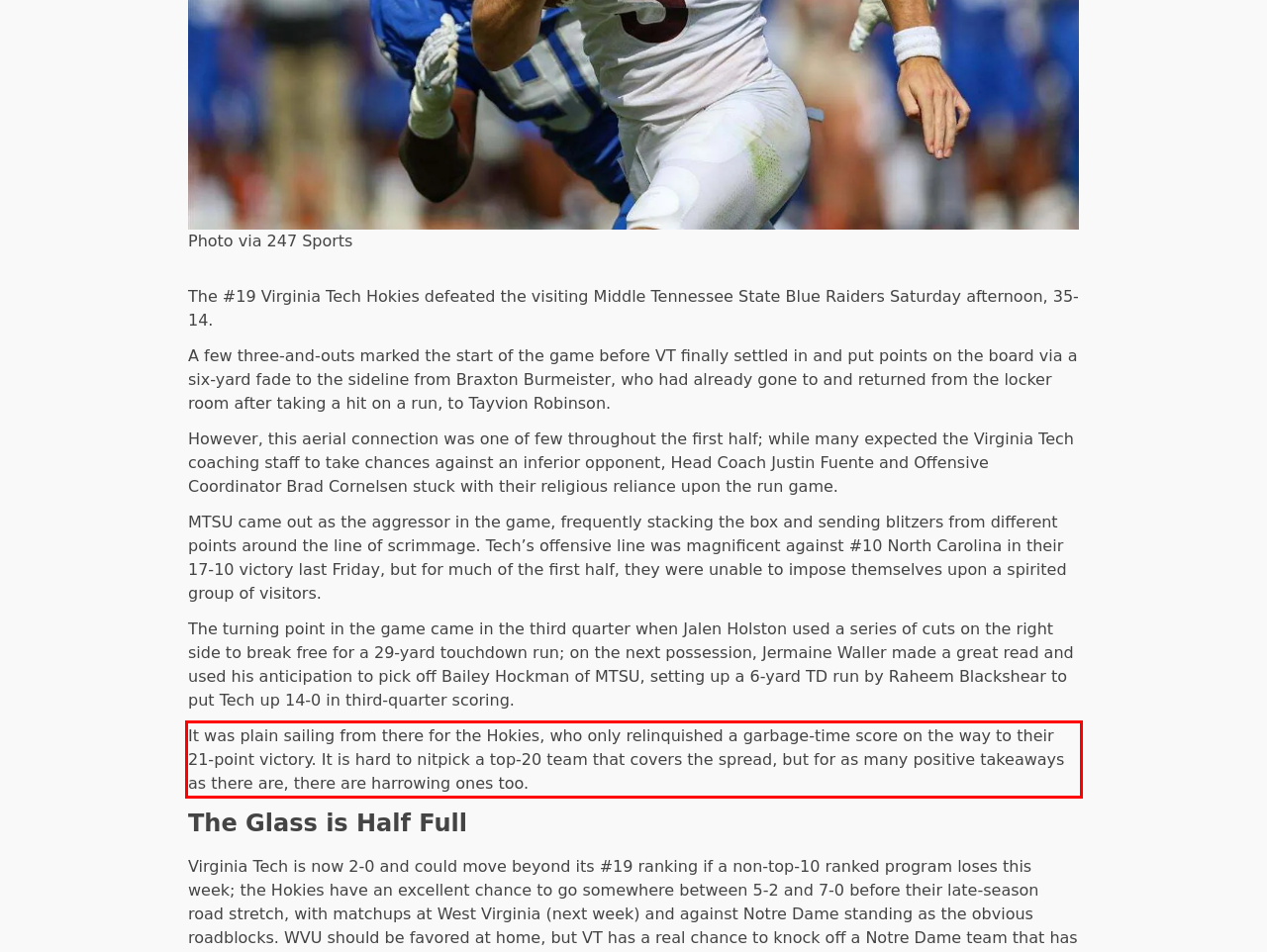Examine the webpage screenshot, find the red bounding box, and extract the text content within this marked area.

It was plain sailing from there for the Hokies, who only relinquished a garbage-time score on the way to their 21-point victory. It is hard to nitpick a top-20 team that covers the spread, but for as many positive takeaways as there are, there are harrowing ones too.